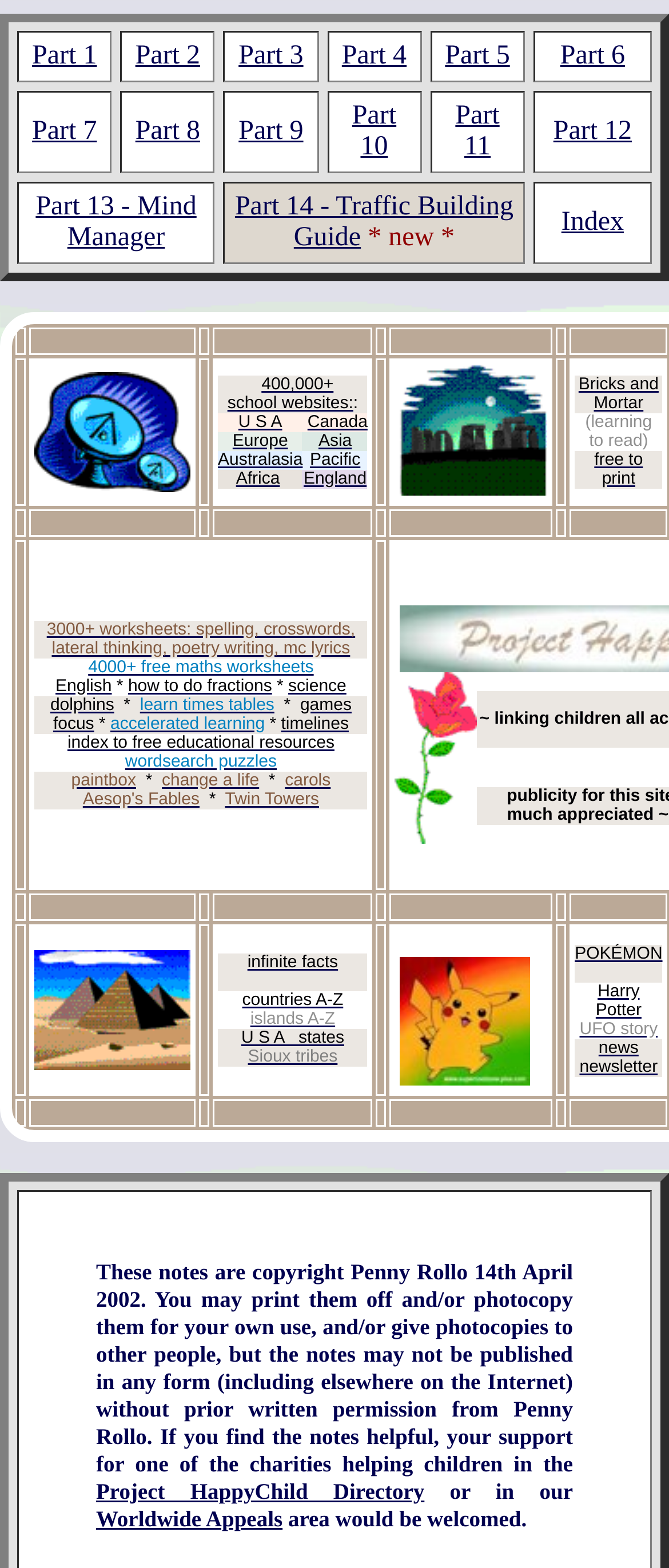Provide the bounding box coordinates of the section that needs to be clicked to accomplish the following instruction: "Check Part 13 - Mind Manager."

[0.053, 0.122, 0.294, 0.161]